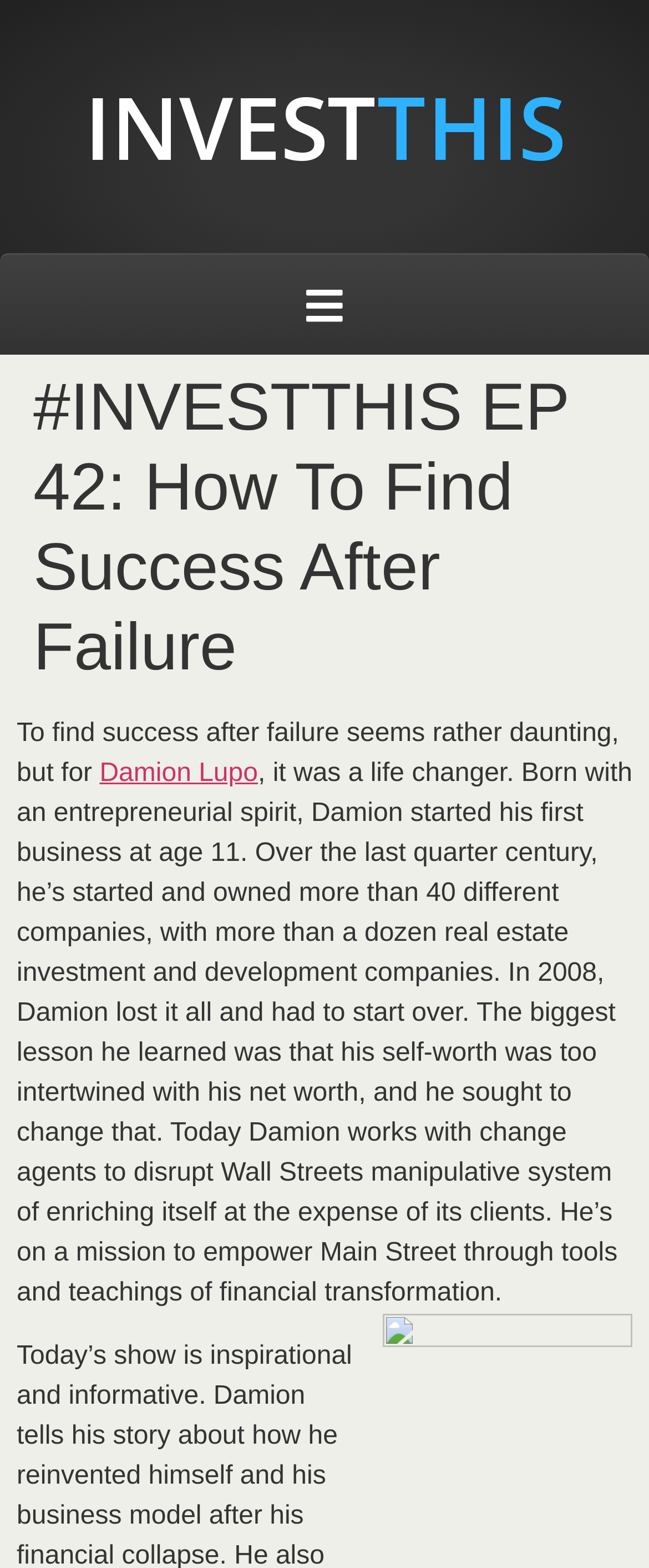Provide the bounding box coordinates for the specified HTML element described in this description: "Damion Lupo". The coordinates should be four float numbers ranging from 0 to 1, in the format [left, top, right, bottom].

[0.153, 0.484, 0.397, 0.502]